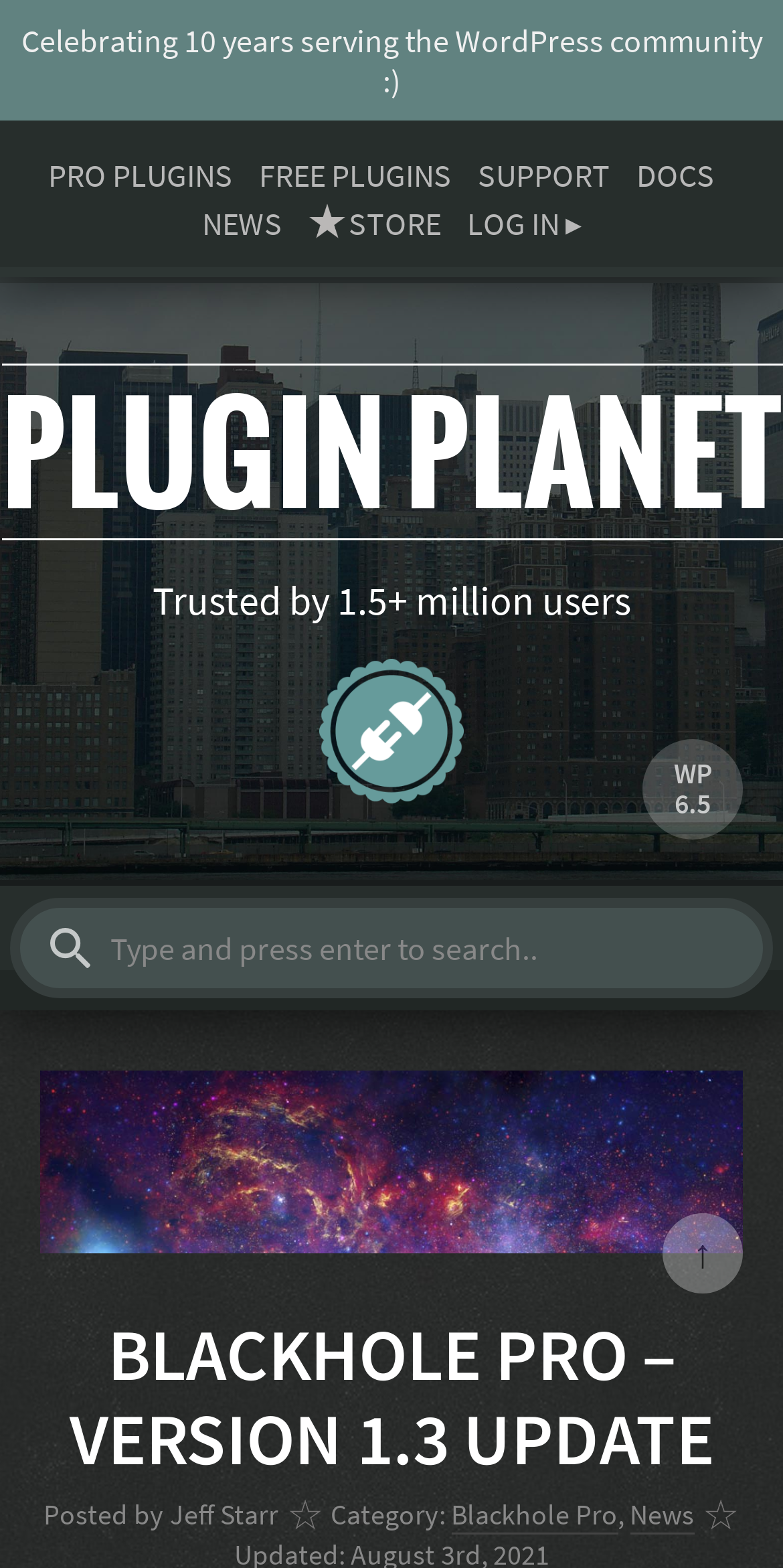Offer a comprehensive description of the webpage’s content and structure.

The webpage is about the update of Blackhole Pro to version 1.3. At the top, there is a celebratory message "Celebrating 10 years serving the WordPress community :)" in a prominent position. Below it, there are five main navigation links: "PRO PLUGINS", "FREE PLUGINS", "SUPPORT", "DOCS", and "NEWS", which are evenly spaced and take up about half of the screen width. 

To the right of these links, there is a "STORE" link and a "LOG IN ▸" button. Further down, there is a notification "Current with the latest version of WordPress" with a "WP" icon and the version number "6.5" next to it. 

The main content area is headed by a large title "PLUGIN PLANET" and a subtitle "Trusted by 1.5+ million users". Below this, there is a search box labeled "Search" that takes up about three-quarters of the screen width. 

The main image of the webpage is an illustration of "Blackhole Pro - Version 1.3 Update", which is positioned below the search box and takes up about half of the screen height. 

Underneath the image, there is a heading "BLACKHOLE PRO – VERSION 1.3 UPDATE" with a link to the same title. The author of the post, "Jeff Starr", is credited below, along with the category information "Category: Blackhole Pro, News". There is also an "↑" link at the bottom right corner of the page.